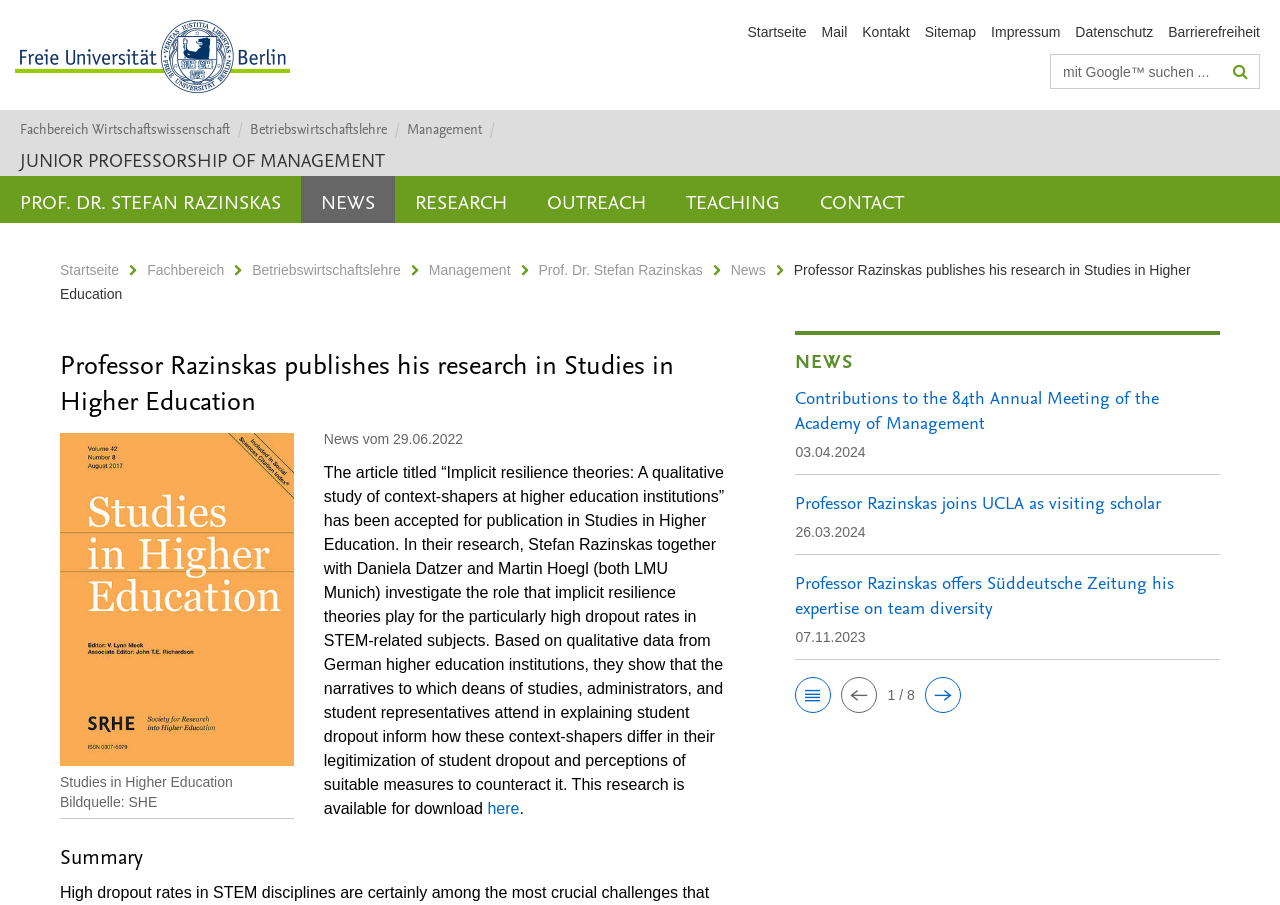Identify the bounding box for the UI element that is described as follows: "Junior Professorship of Management".

[0.016, 0.161, 0.301, 0.191]